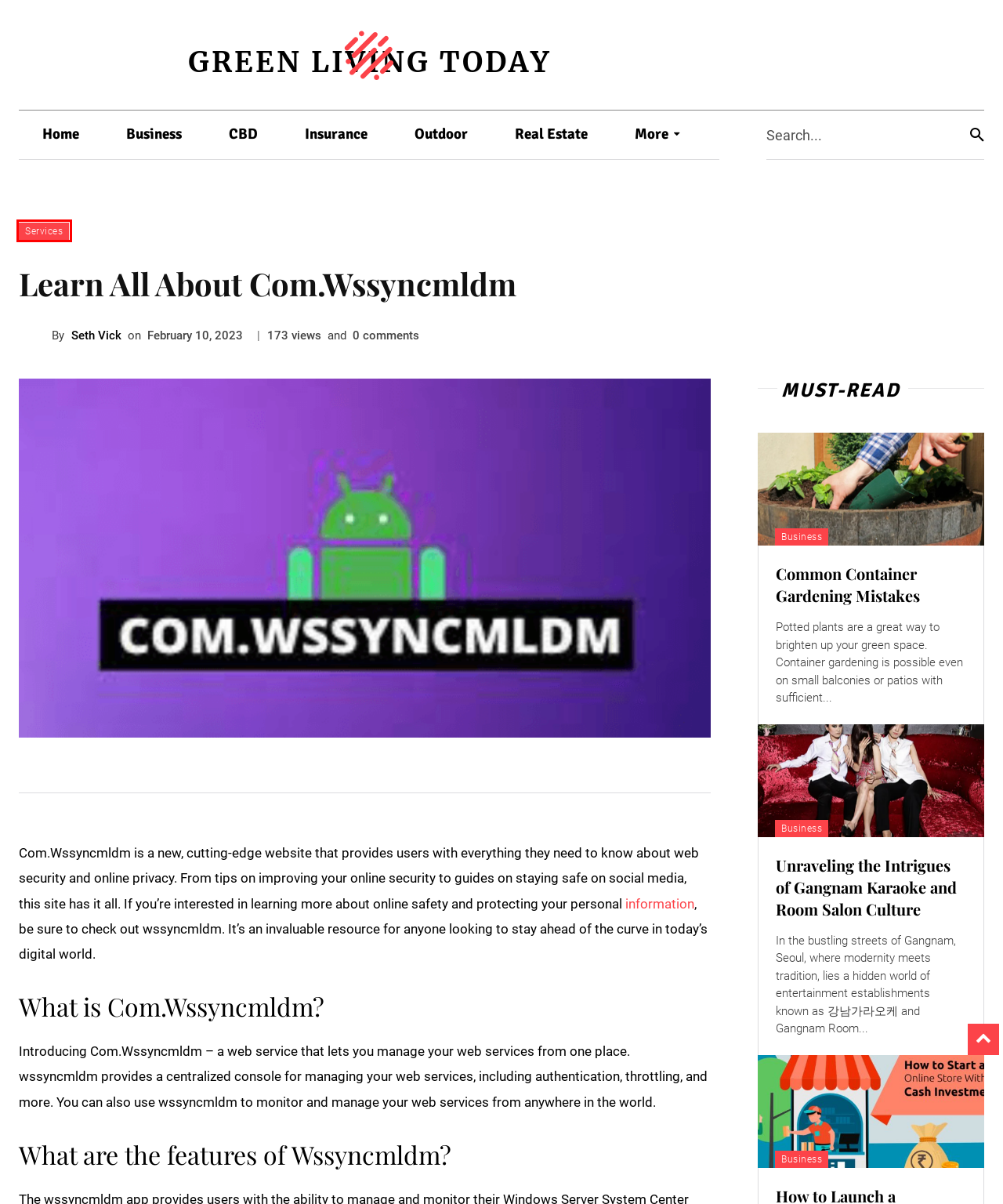Observe the screenshot of a webpage with a red bounding box around an element. Identify the webpage description that best fits the new page after the element inside the bounding box is clicked. The candidates are:
A. Common Container Gardening Mistakes - Greener living today
B. Services Archives - Greener living today
C. Real Estate Archives - Greener living today
D. CBD Archives - Greener living today
E. Insurance Archives - Greener living today
F. Outdoor Archives - Greener living today
G. Unraveling the Intrigues of Gangnam Karaoke and Room Salon Culture - Greener living today
H. Learn All About Craigslist Mcallen - Greener living today

B